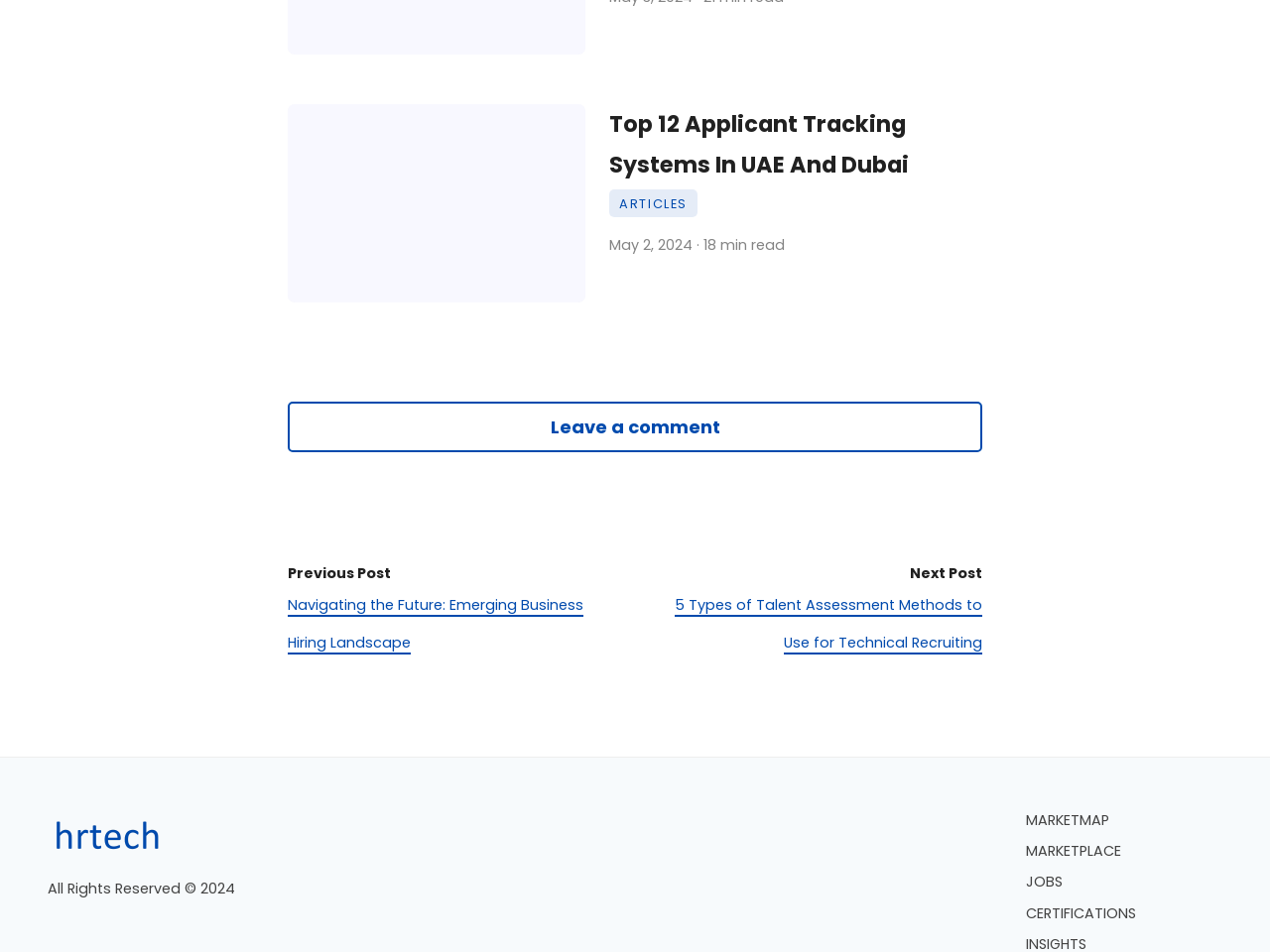Using the elements shown in the image, answer the question comprehensively: What is the topic of the main article?

The main article's title is 'Top 12 Applicant Tracking Systems In UAE And Dubai', which suggests that the topic of the article is about applicant tracking systems in UAE and Dubai.